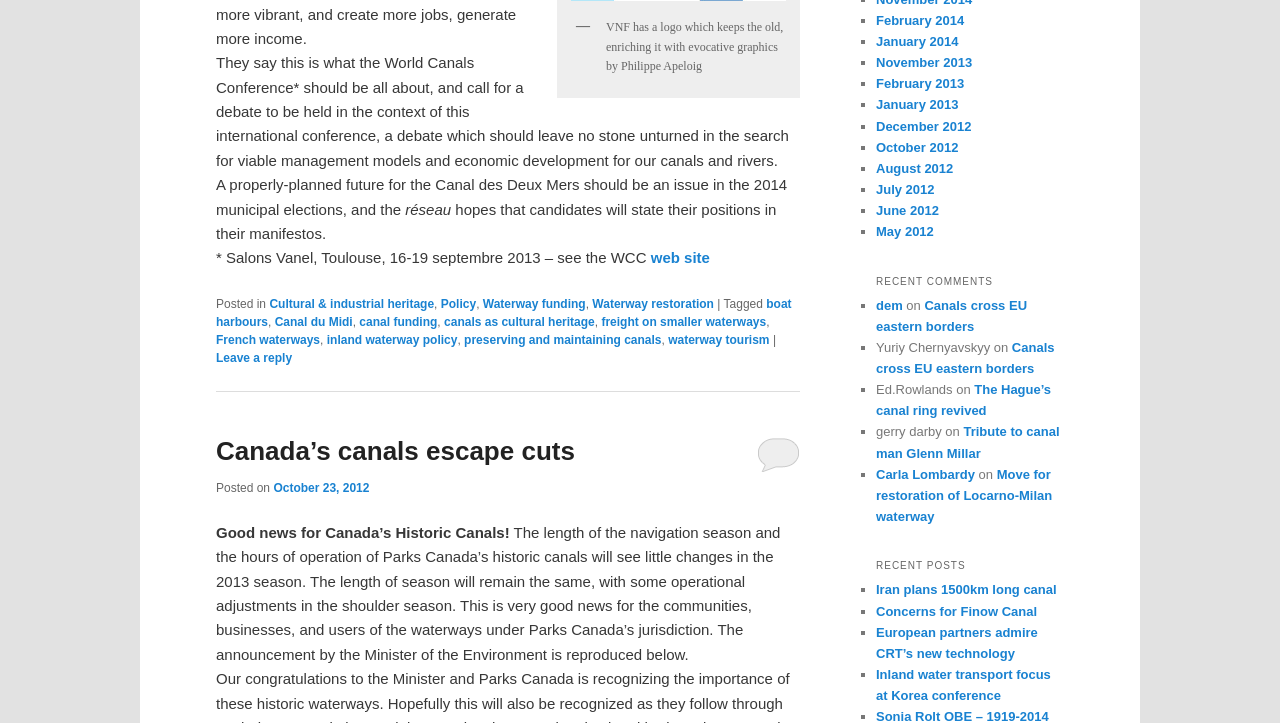Determine the bounding box coordinates of the area to click in order to meet this instruction: "View the article about Canada’s canals escape cuts".

[0.169, 0.577, 0.625, 0.662]